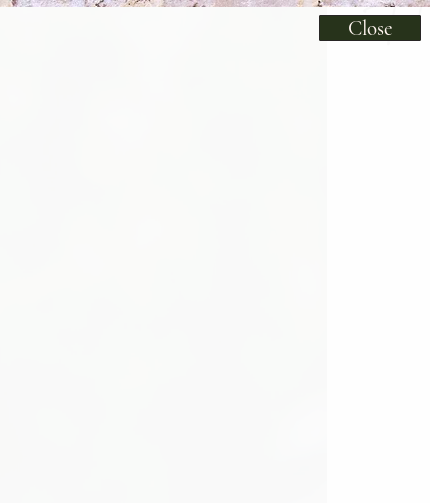Provide a single word or phrase answer to the question: 
Is the image interactive?

Yes